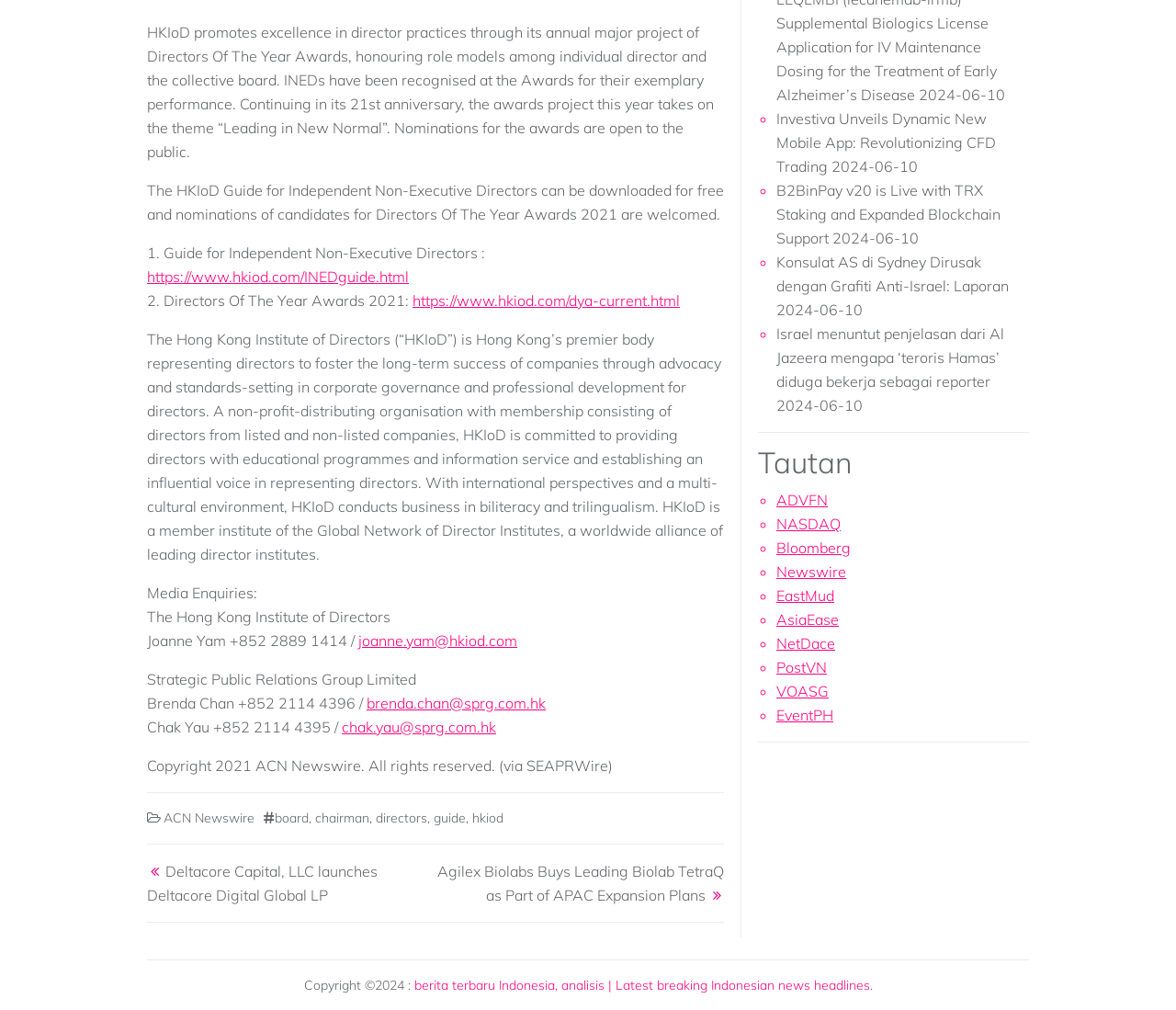What is the year of copyright mentioned at the bottom of the webpage?
Please provide a detailed and thorough answer to the question.

The StaticText element with the description 'Copyright ©2024' indicates that the year of copyright mentioned at the bottom of the webpage is 2024.